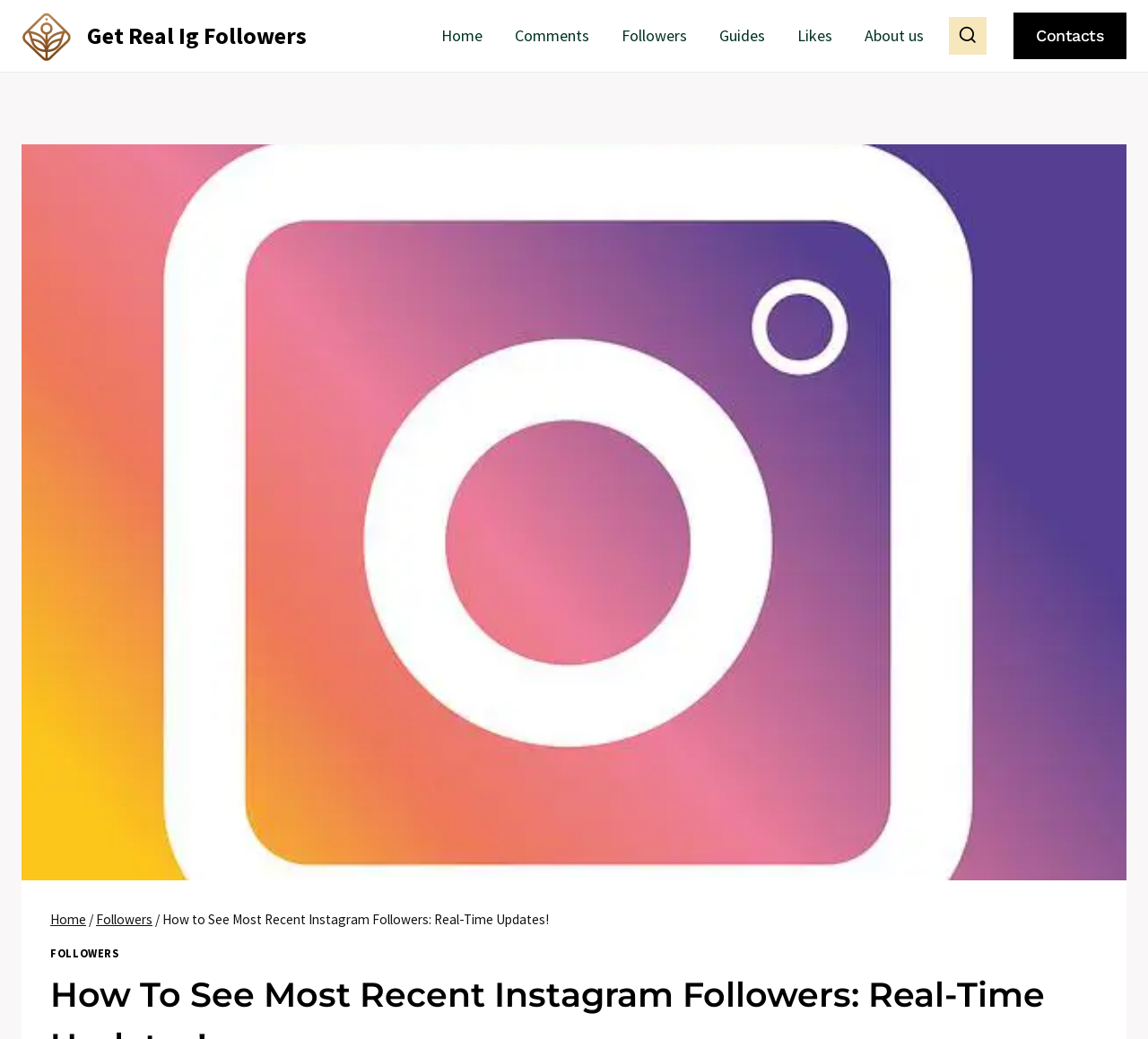What is the name of the website?
Please provide an in-depth and detailed response to the question.

The name of the website can be found in the top-left corner of the webpage, where it says 'Get Real Ig Followers' in a link format.